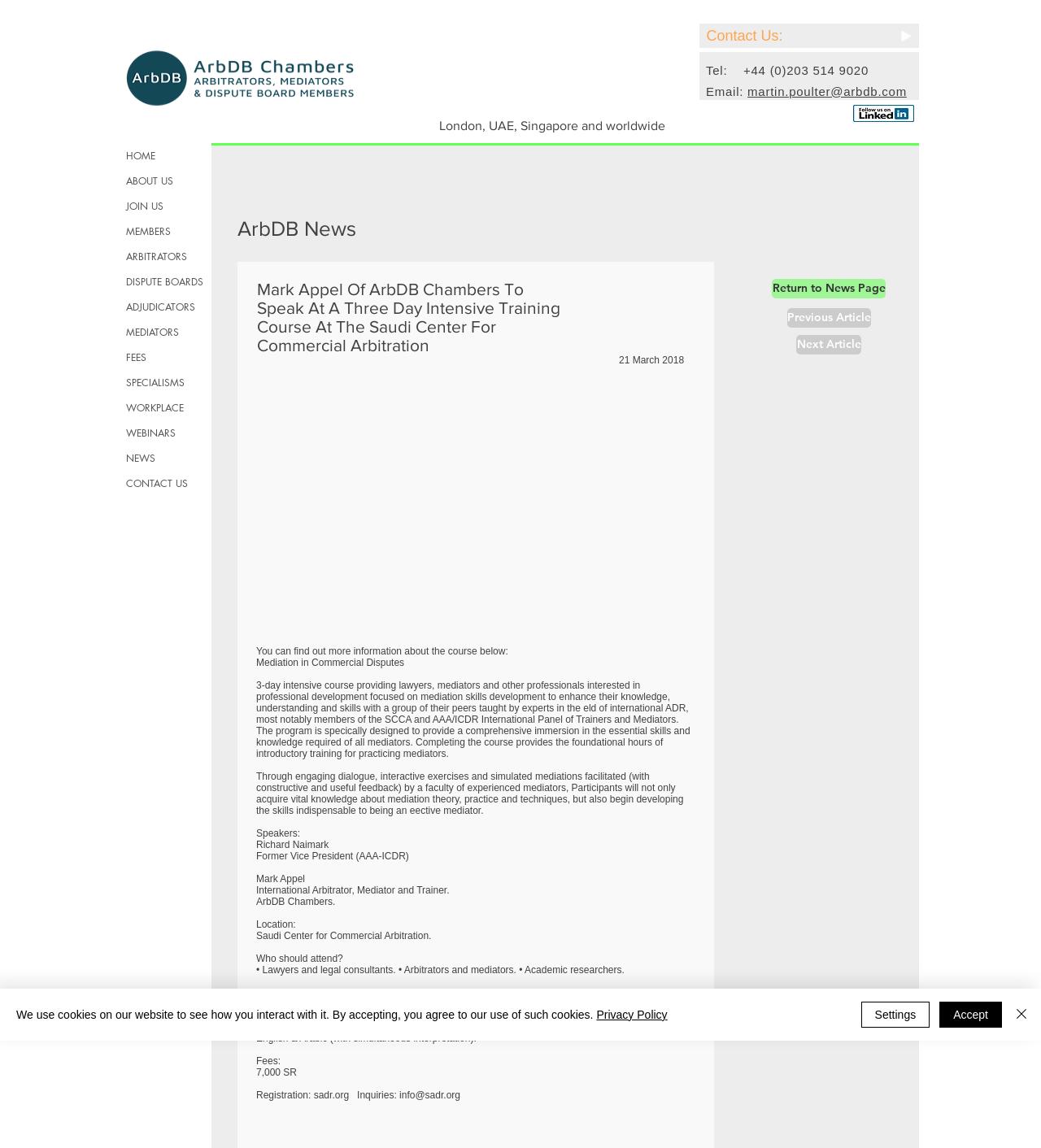Give a concise answer of one word or phrase to the question: 
What is the topic of the three-day intensive training course?

Mediation in Commercial Disputes